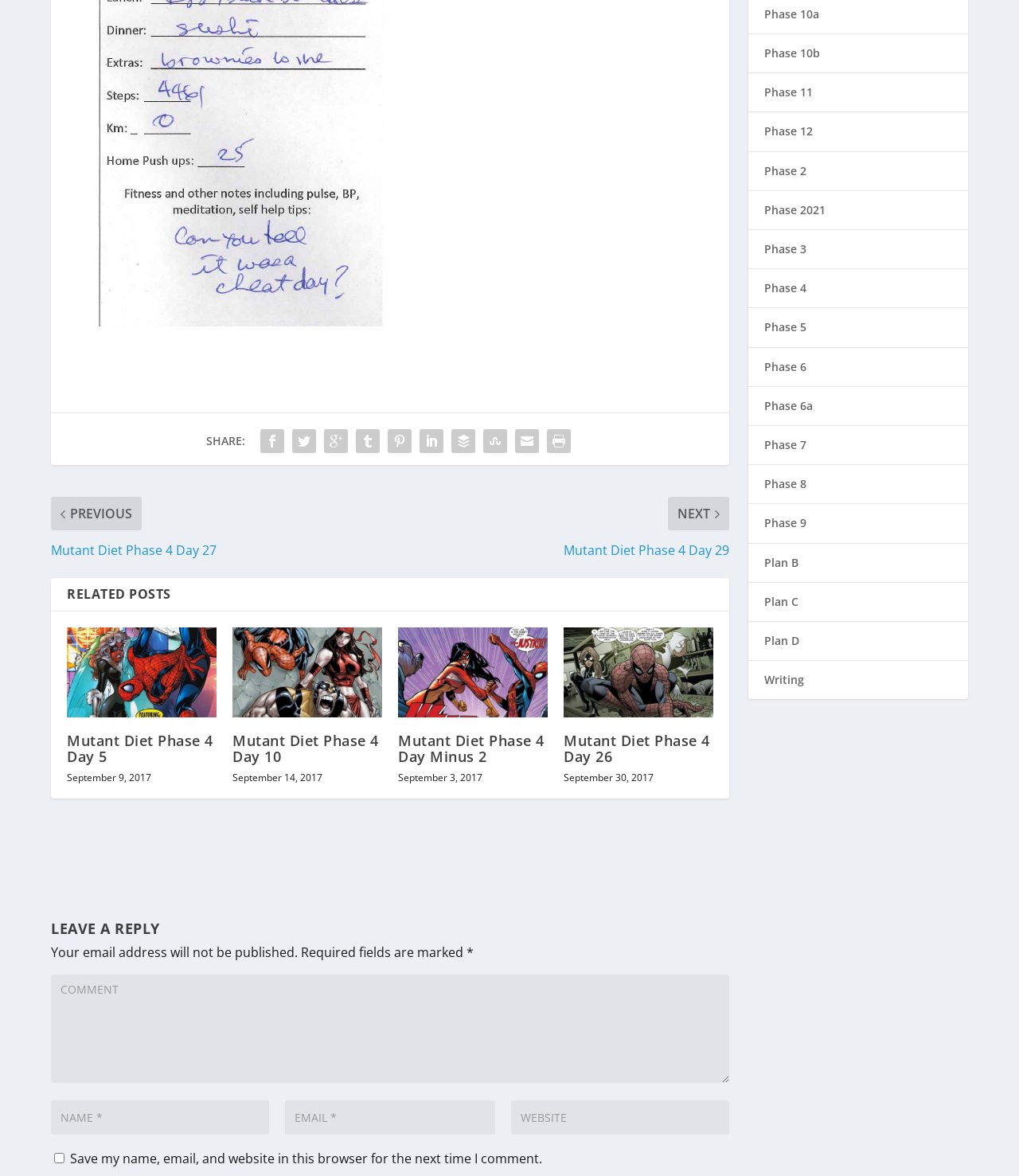Extract the bounding box coordinates of the UI element described by: "input value="Website" name="url"". The coordinates should include four float numbers ranging from 0 to 1, e.g., [left, top, right, bottom].

[0.502, 0.936, 0.716, 0.966]